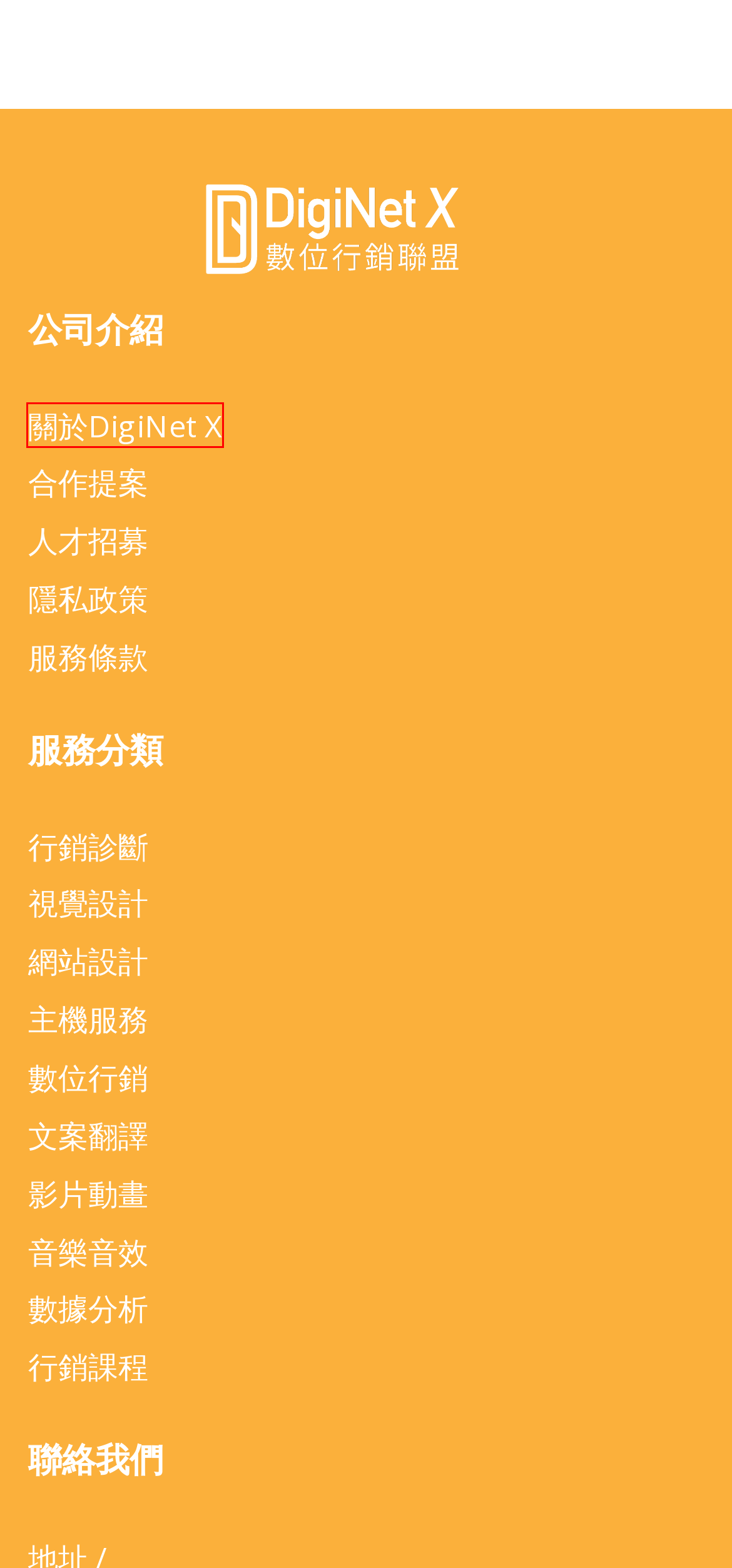You have a screenshot of a webpage with a red bounding box around an element. Choose the best matching webpage description that would appear after clicking the highlighted element. Here are the candidates:
A. DigiNetX隱私政策 | DigiNet X-數位行銷聯盟
B. 網站設計 | 服務項目分類 | DigiNet X-數位行銷聯盟
C. 主機服務 | 服務項目分類 | DigiNet X-數位行銷聯盟
D. 人才招募 | DigiNet X-數位行銷聯盟
E. 關於DigiNet X | DigiNet X-數位行銷聯盟
F. 音樂音效 | 服務項目分類 | DigiNet X-數位行銷聯盟
G. 視覺設計 | 服務項目分類 | DigiNet X-數位行銷聯盟
H. 文案翻譯 | 服務項目分類 | DigiNet X-數位行銷聯盟

E